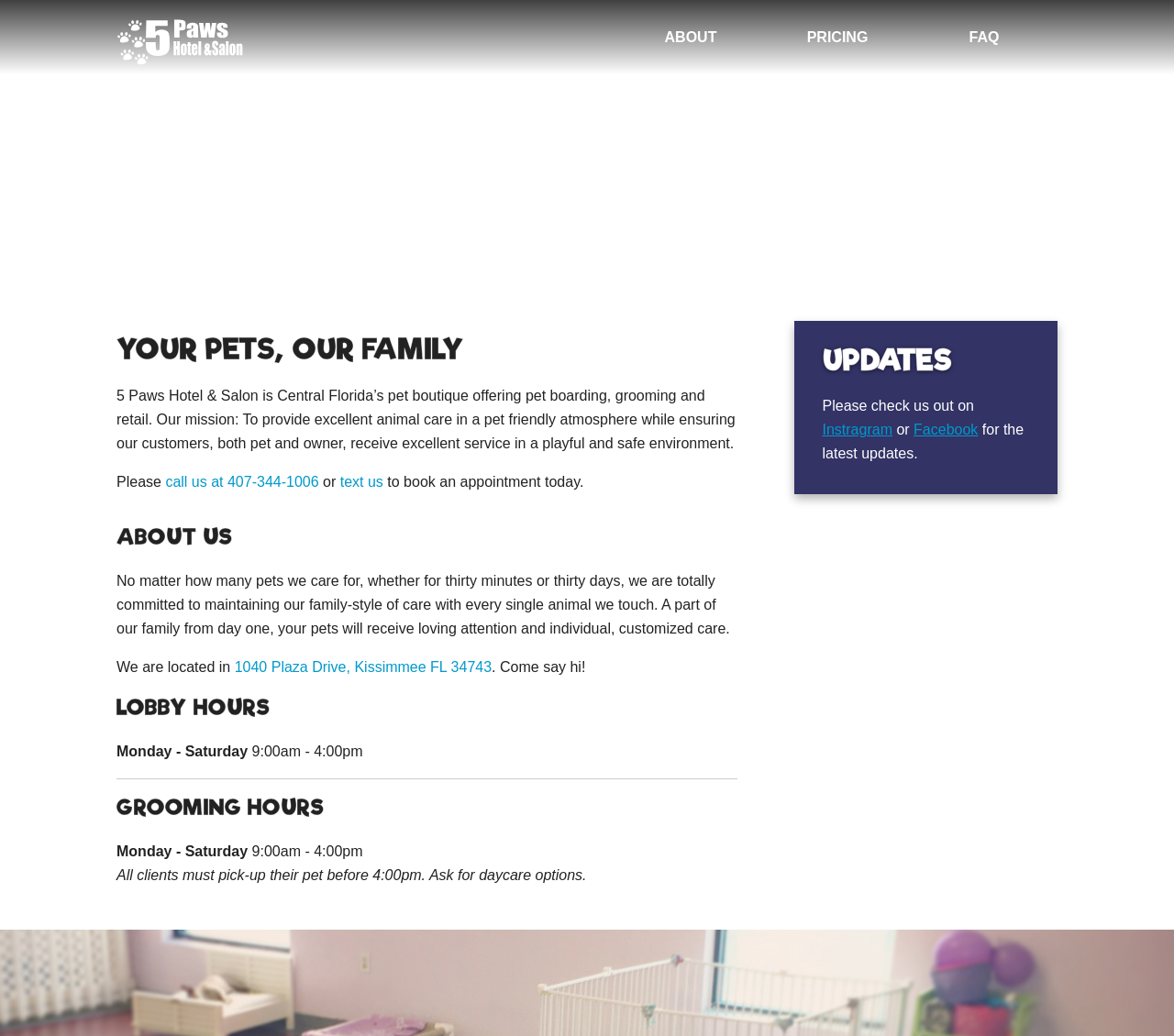Create a detailed summary of the webpage's content and design.

The webpage is about 5 Paws Hotel & Salon, a pet hotel and groomer located in Kissimmee, Florida. At the top left corner, there is a logo of 5 Paws Hotel & Salon, which is a link. On the top right corner, there are three links: FAQ, PRICING, and ABOUT.

Below the logo, there is a heading that reads "YOUR PETS, OUR FAMILY" followed by a paragraph describing the mission of 5 Paws Hotel & Salon. The paragraph is accompanied by a call-to-action, encouraging visitors to call or text to book an appointment.

To the right of the main content, there is a section with a heading "UPDATES" that invites visitors to check out their Instagram and Facebook pages for the latest updates.

Below the main content, there is a section about the hotel and salon, with a heading "ABOUT US". This section describes the family-style care provided by 5 Paws Hotel & Salon and mentions their location in Kissimmee, Florida. There is also a link to their address.

Further down, there are sections detailing the lobby hours and grooming hours, with a separator line in between. The hours are listed as Monday to Saturday, 9:00am to 4:00pm, with a note that all clients must pick up their pets before 4:00pm.